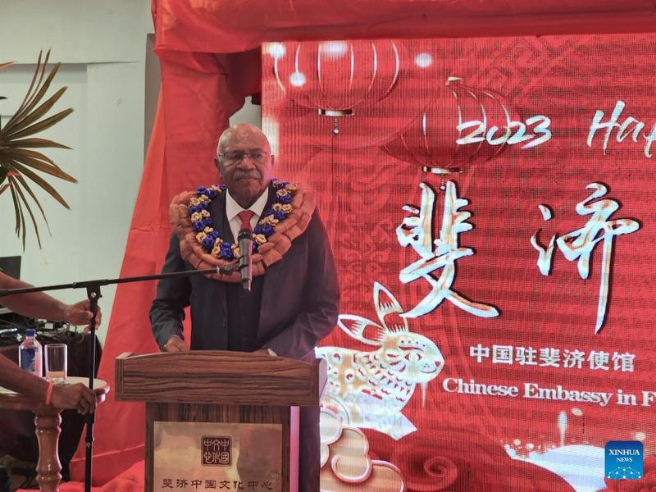Offer a detailed explanation of the image's components.

At a celebratory event hosted by the Chinese Embassy in Fiji, a distinguished speaker, adorned with a colorful floral lei, stands at a podium with the embassy's emblem. The backdrop features vibrant decorations for the 2023 Chinese New Year, prominently including the character for "rabbit," symbolizing prosperity and good fortune. The speaker, the Fijian Prime Minister, is delivering remarks during a celebration that highlights the importance of cultural ties and respect for the one-China policy, echoing his commitment to fostering relations between Fiji and China. A subtle atmosphere of cultural exchange is enhanced by the festive decor and the dignified presence of the speaker.